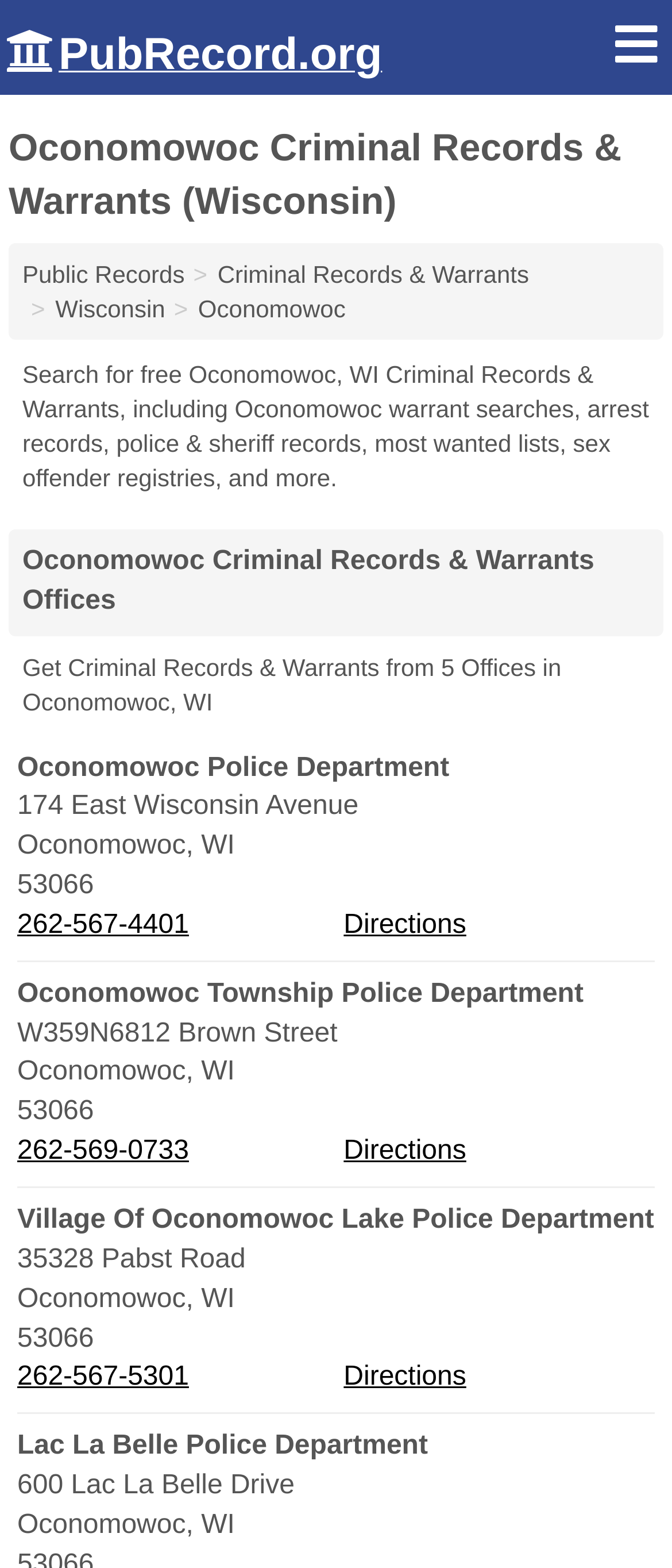Identify the bounding box coordinates of the part that should be clicked to carry out this instruction: "Get Criminal Records & Warrants from Oconomowoc Police Department".

[0.026, 0.578, 0.5, 0.603]